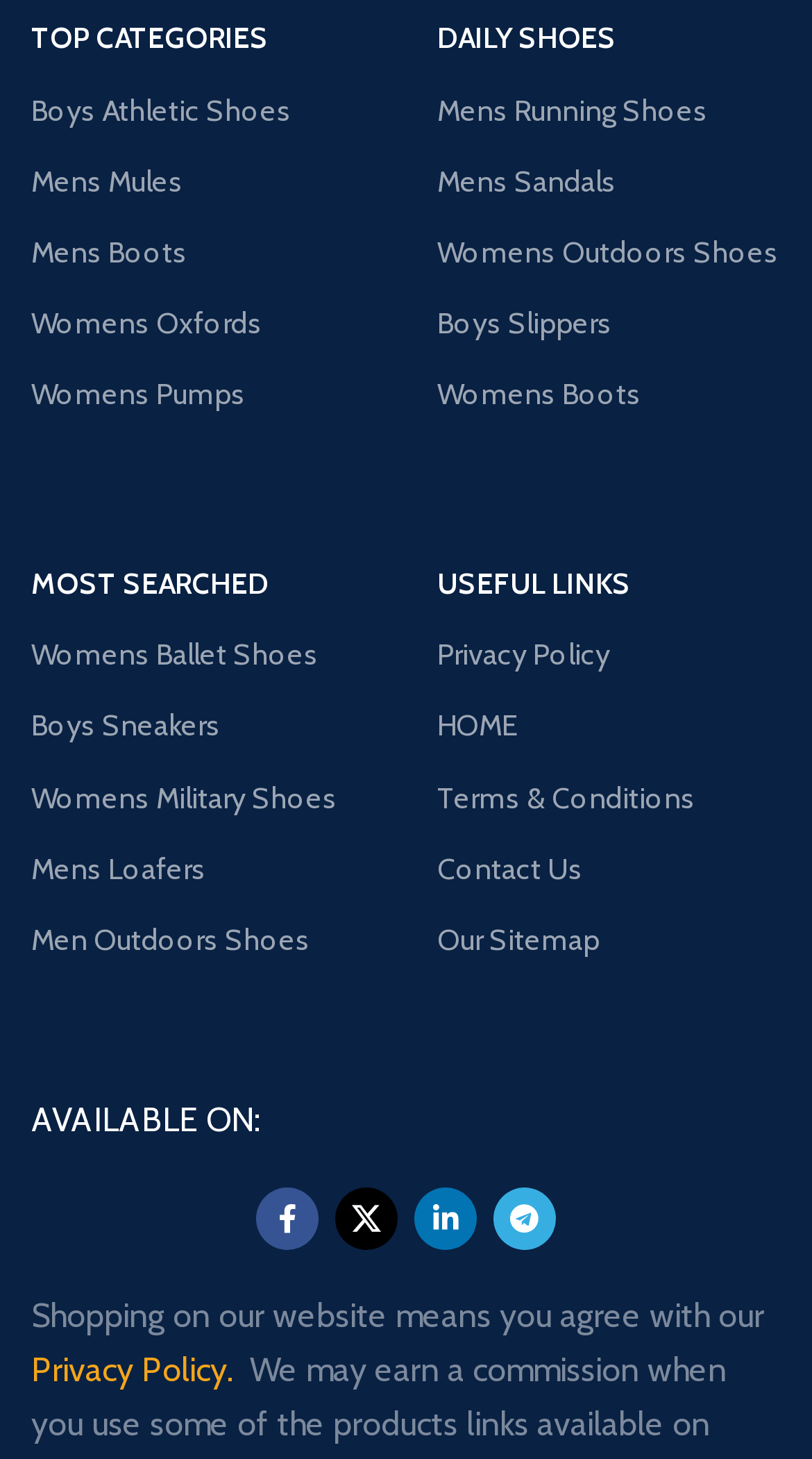How many social media links are available?
Refer to the image and provide a one-word or short phrase answer.

4